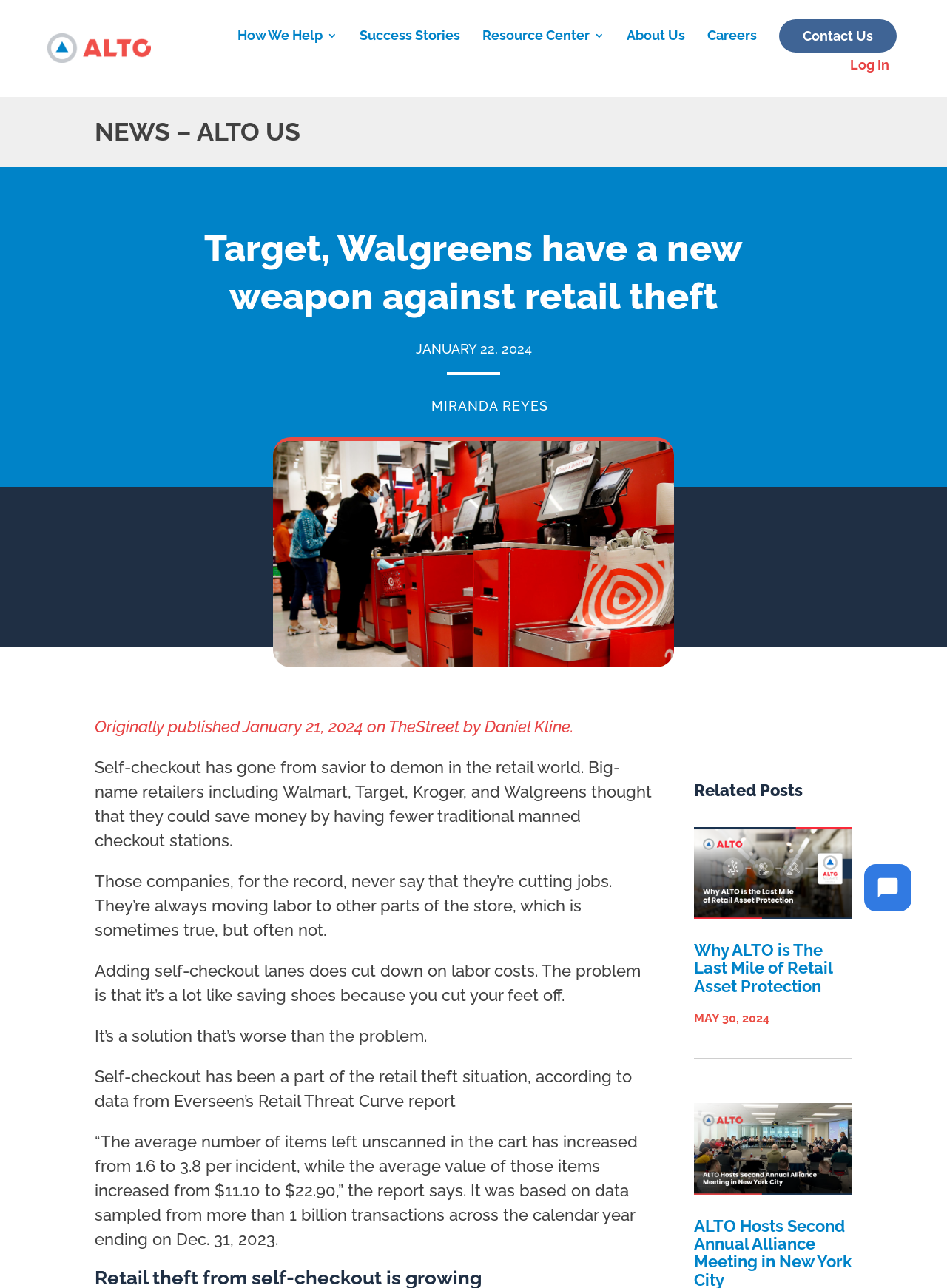Provide a one-word or one-phrase answer to the question:
What is the name of the report mentioned in the article?

Everseen’s Retail Threat Curve report